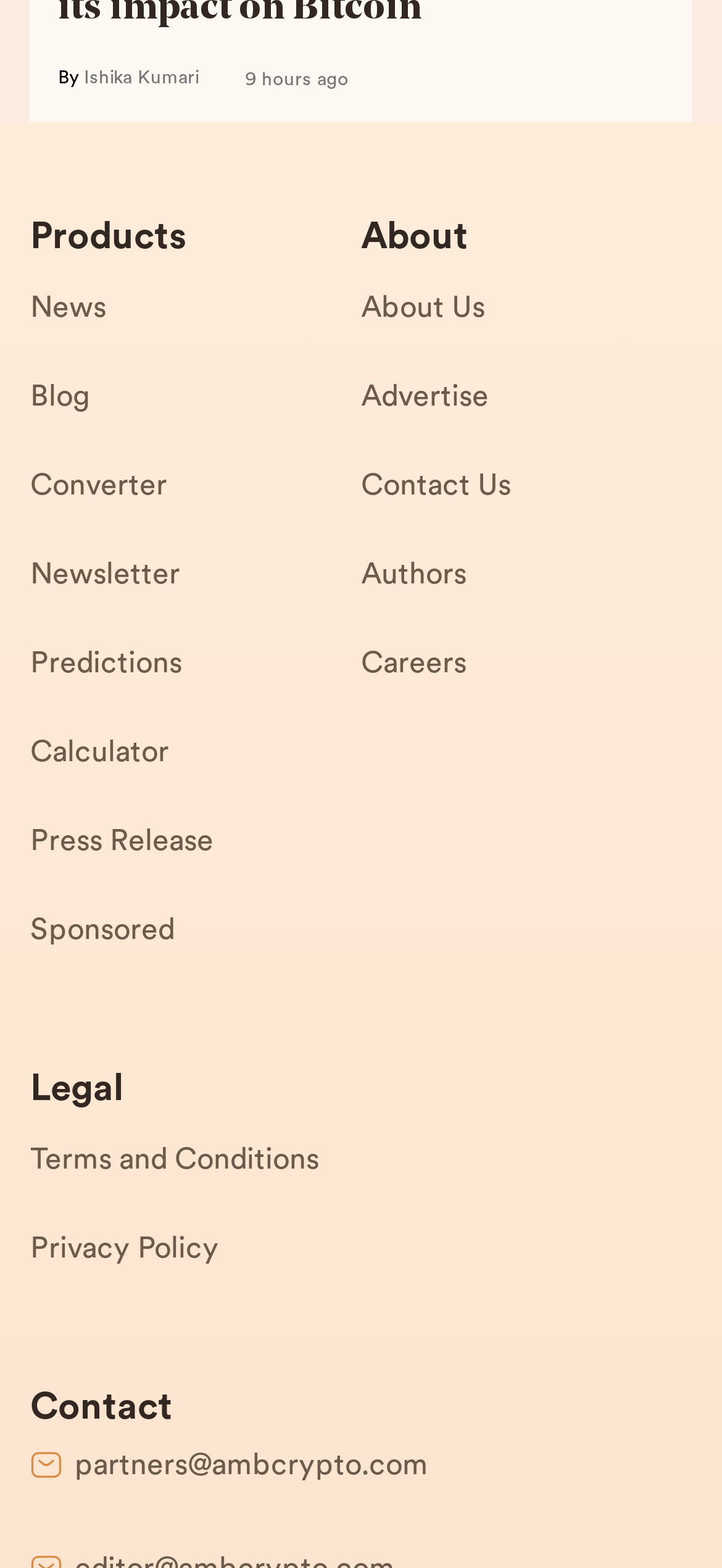Find the bounding box coordinates of the element's region that should be clicked in order to follow the given instruction: "Go to the 'Converter' page". The coordinates should consist of four float numbers between 0 and 1, i.e., [left, top, right, bottom].

[0.042, 0.293, 0.5, 0.35]